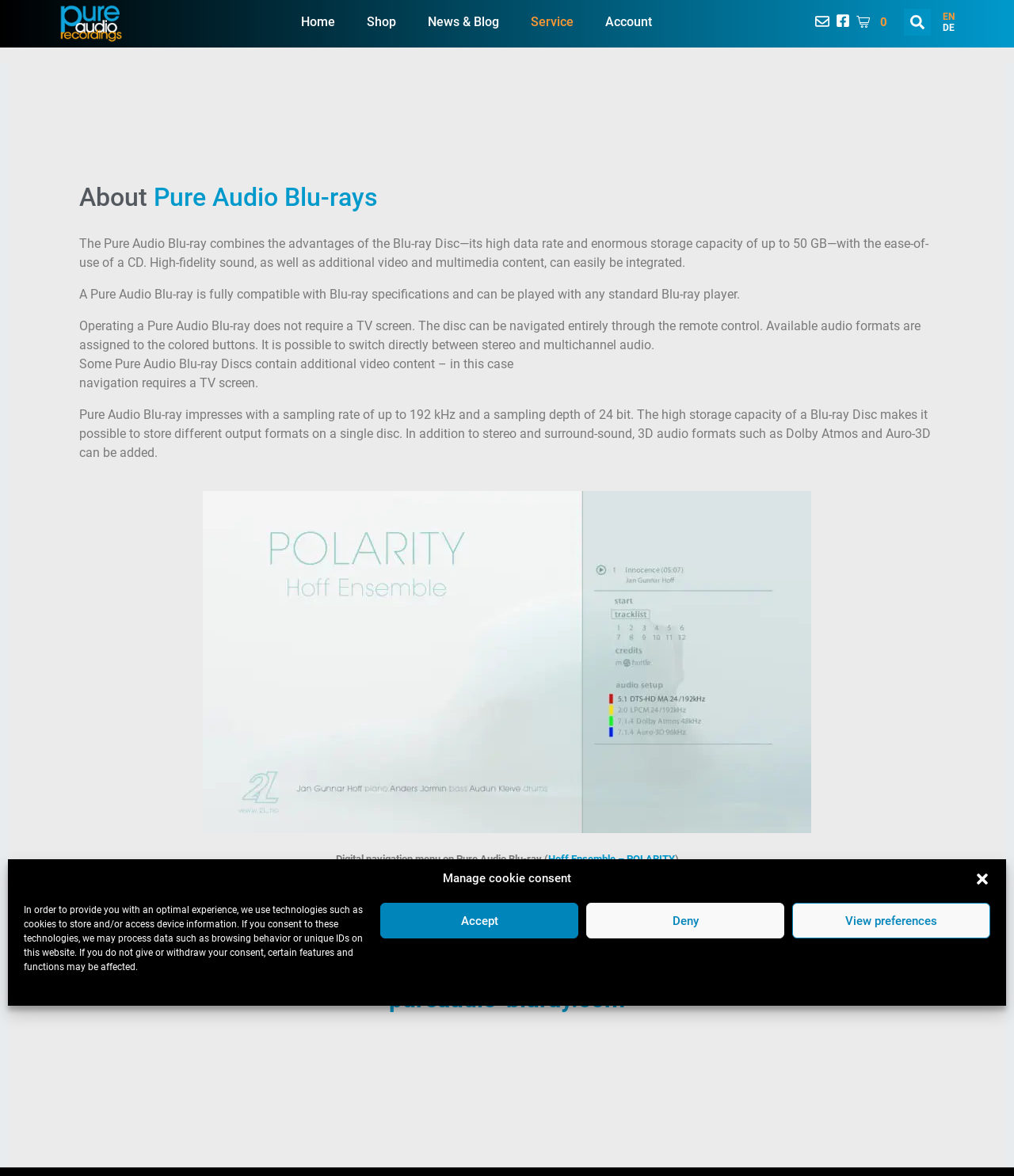Given the description "News & Blog", determine the bounding box of the corresponding UI element.

[0.406, 0.005, 0.508, 0.032]